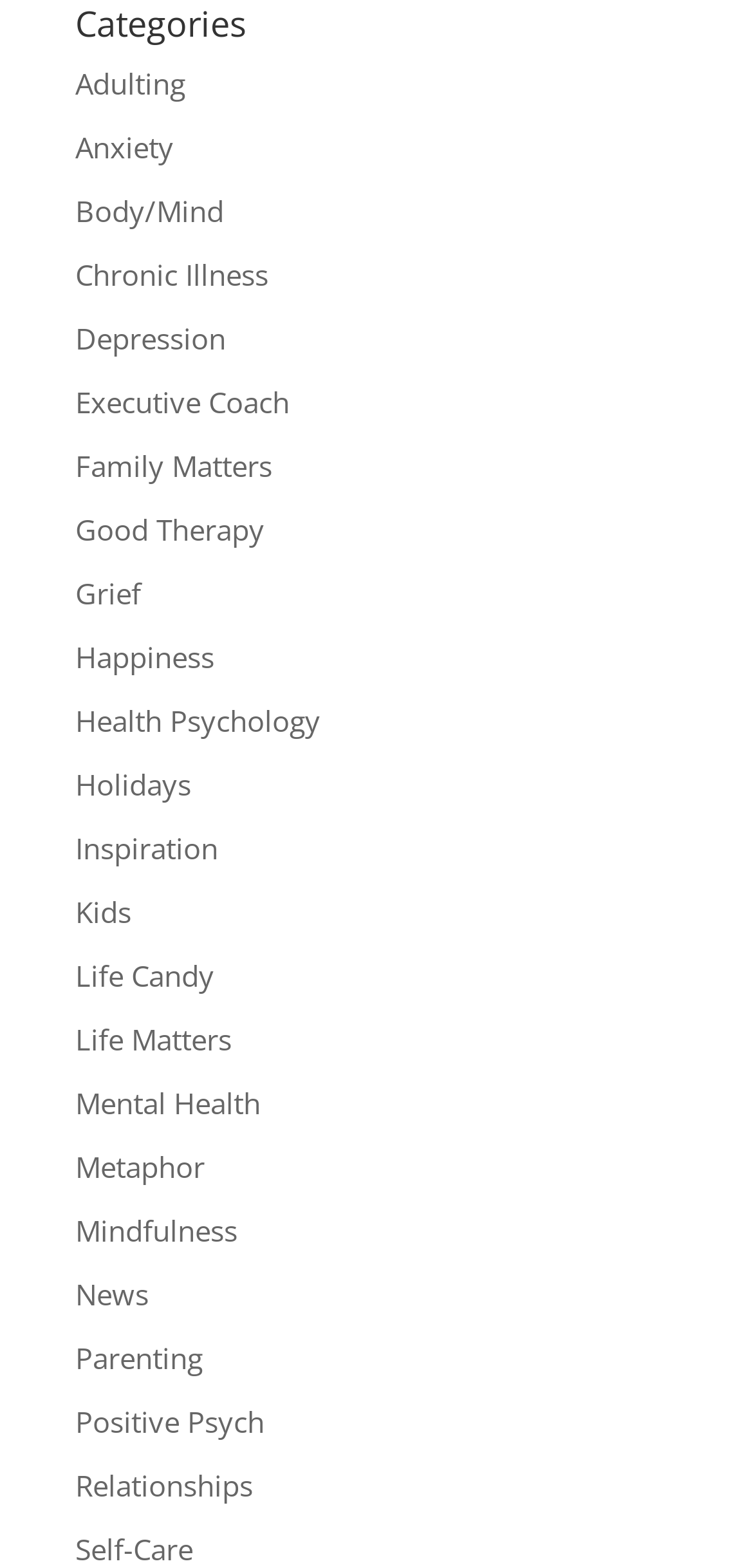Locate the bounding box coordinates of the element I should click to achieve the following instruction: "view the 'Mental Health' section".

[0.1, 0.69, 0.346, 0.715]